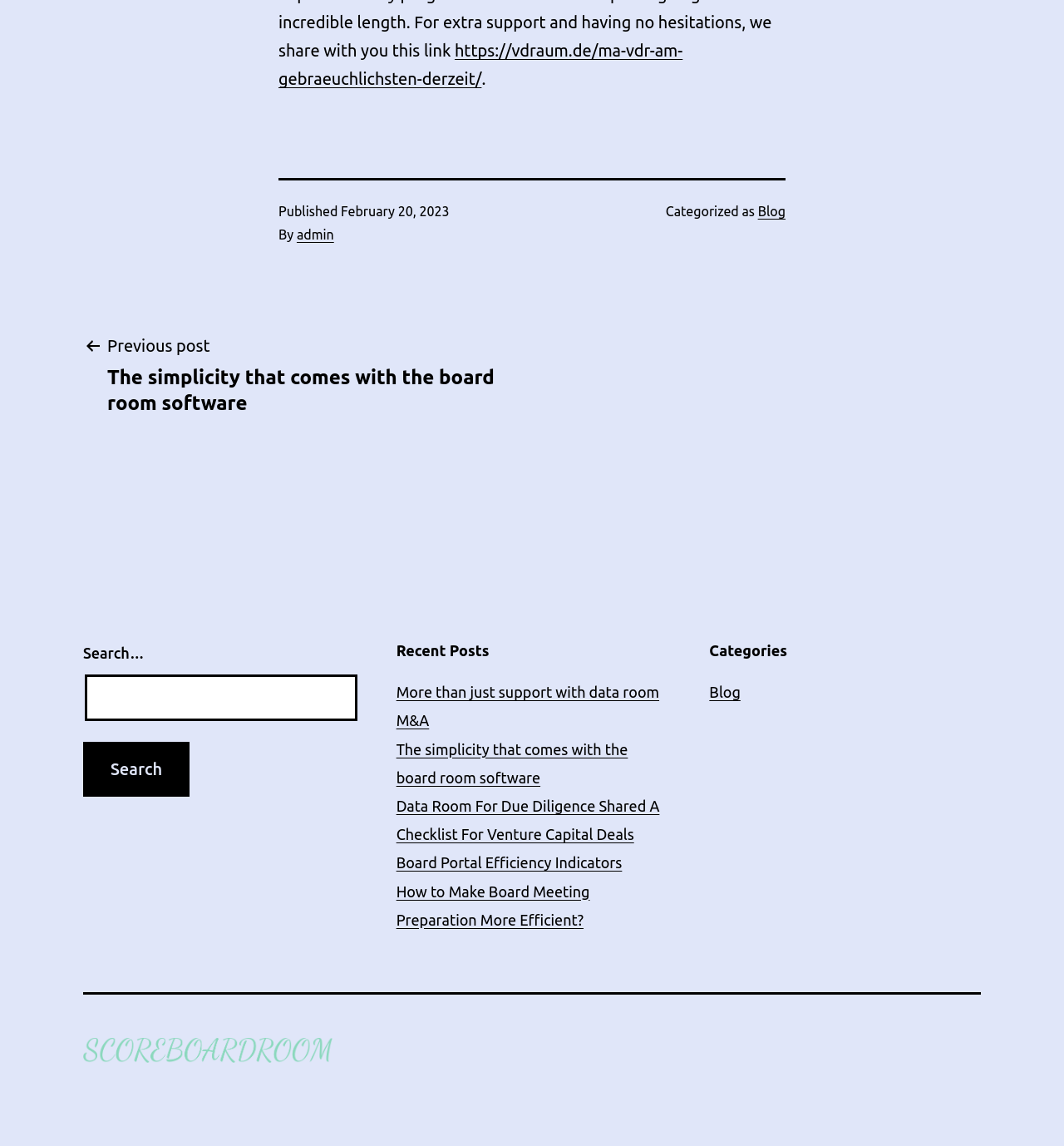What is the logo of the website?
Answer the question with as much detail as you can, using the image as a reference.

I found an image in the content info section of the webpage, which is labeled as 'logo'. This suggests that the image is the logo of the website.